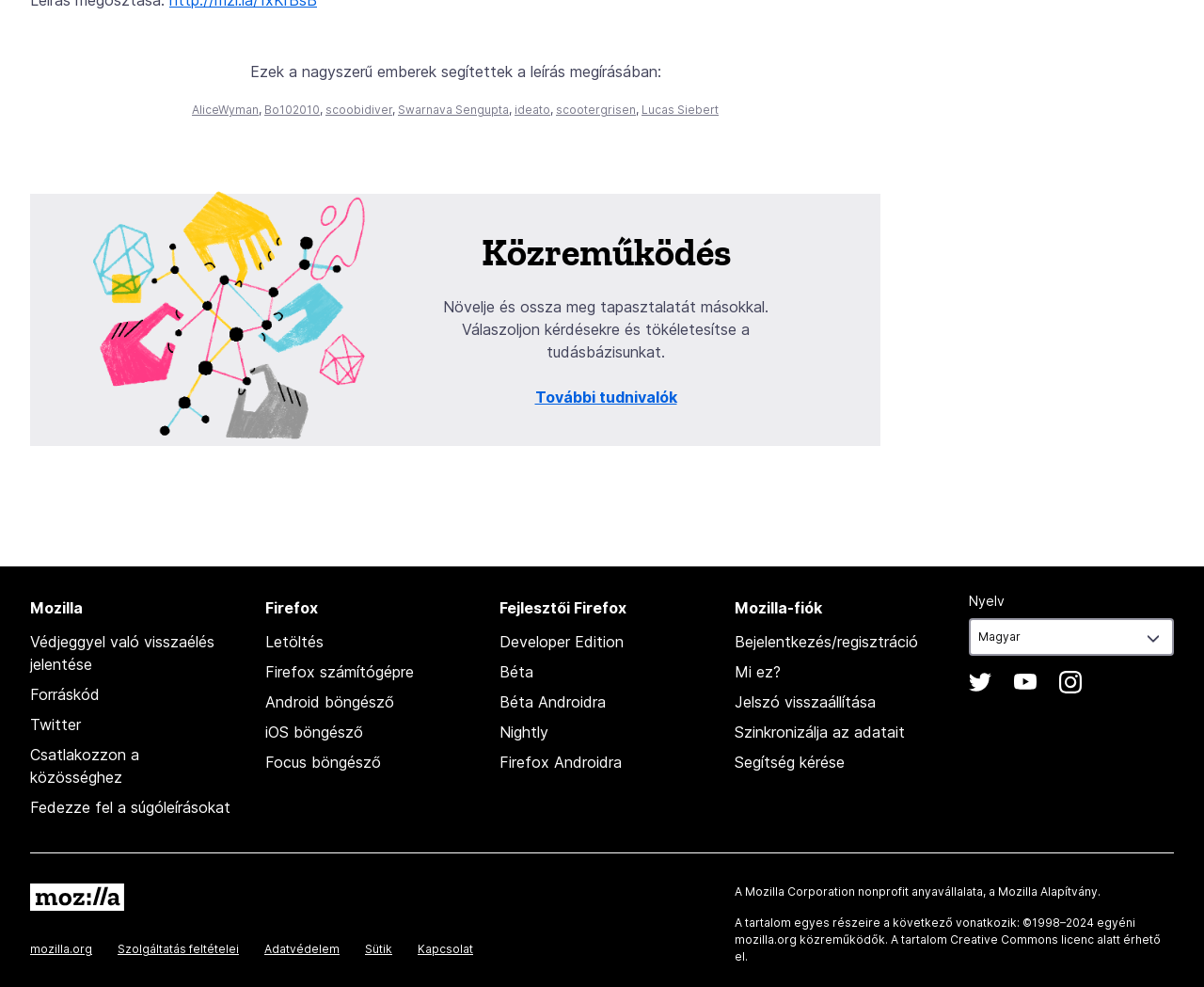Give a one-word or short phrase answer to this question: 
How many social media links are there at the bottom of the webpage?

3